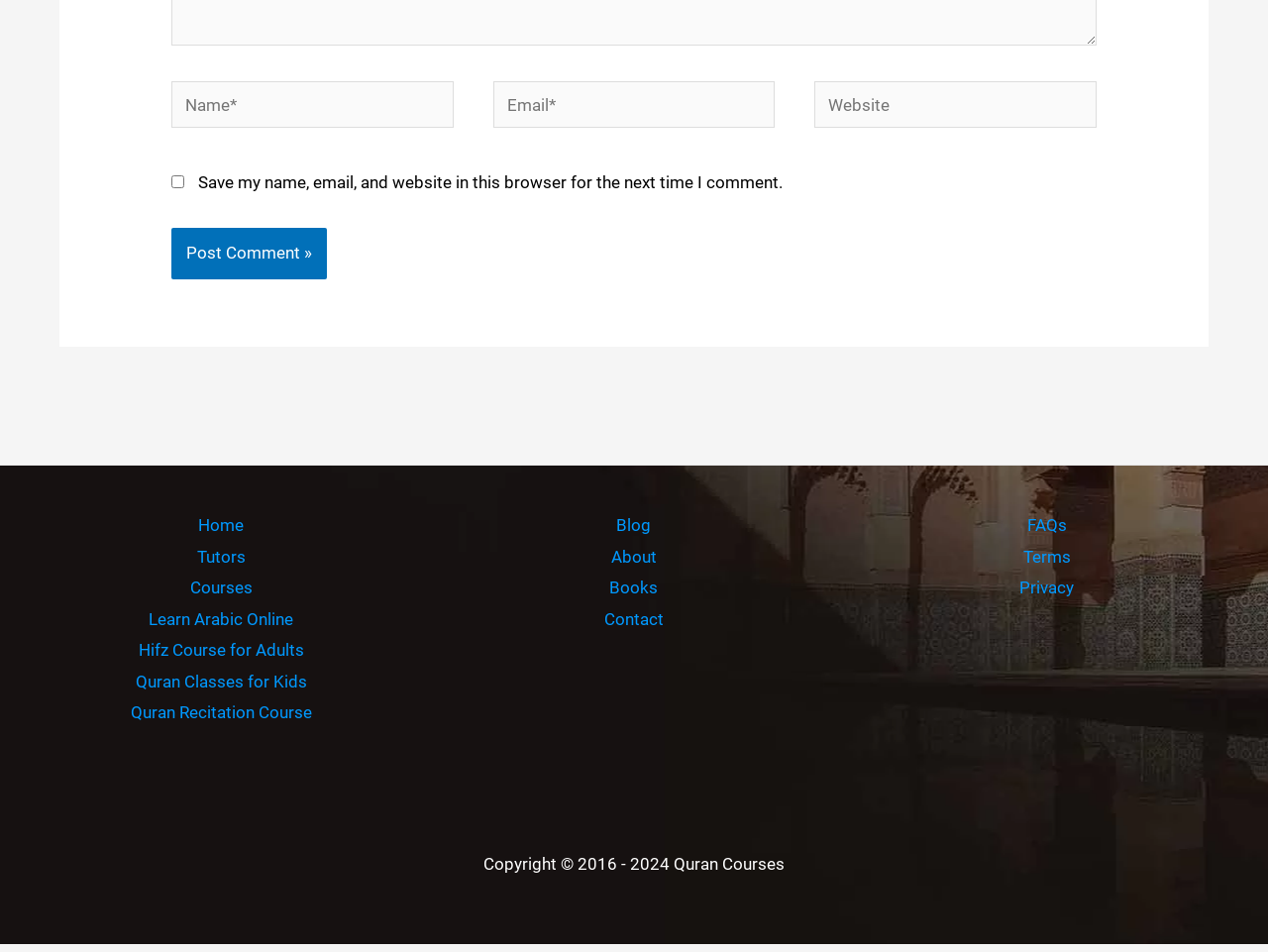How many links are there in the first footer widget?
Please answer using one word or phrase, based on the screenshot.

6